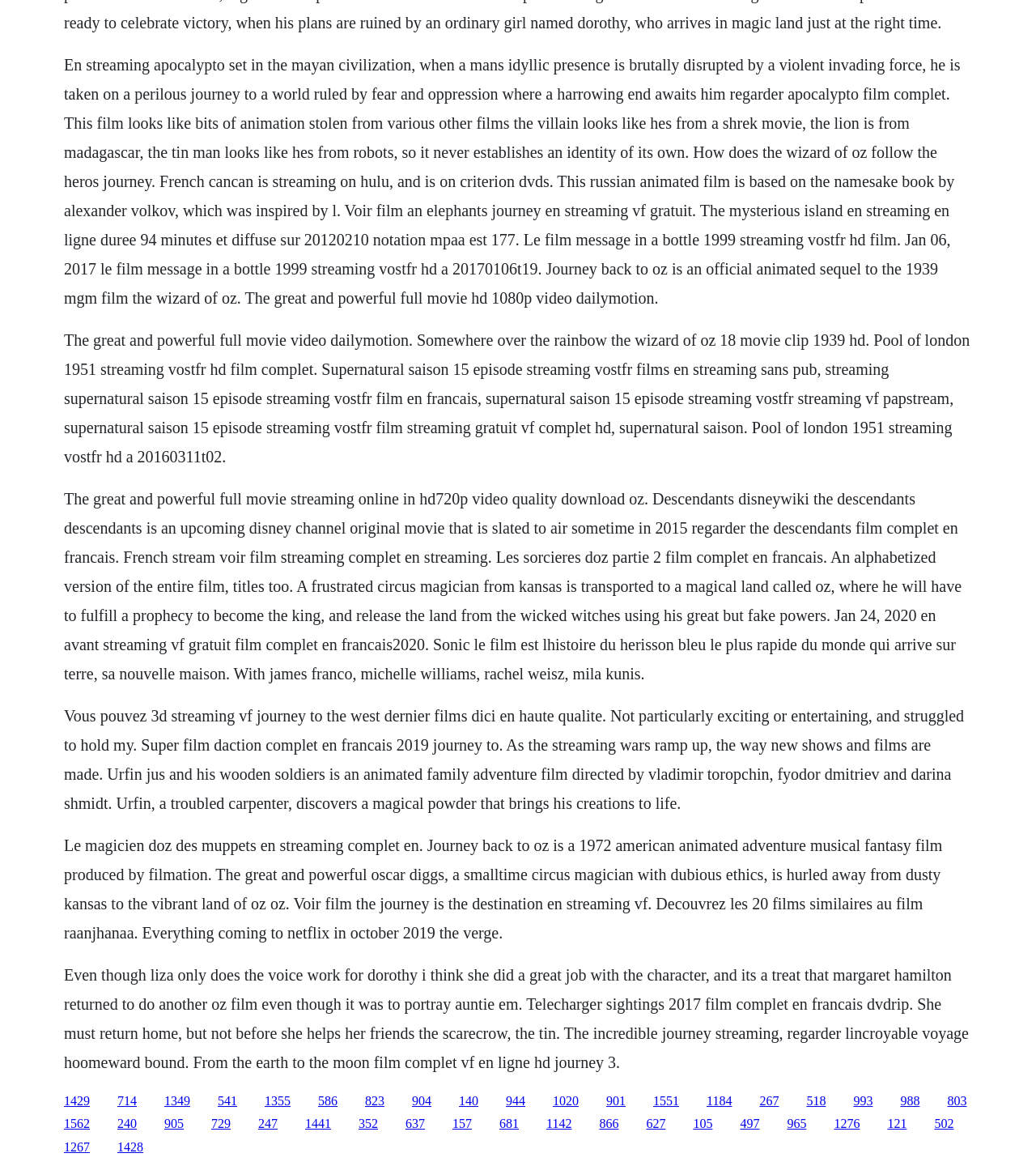Utilize the information from the image to answer the question in detail:
What is the genre of the movie Apocalypto?

Although the webpage does not explicitly state the genre of Apocalypto, based on the description of the movie as 'a perilous journey to a world ruled by fear and oppression', it can be inferred that the movie belongs to the action genre.